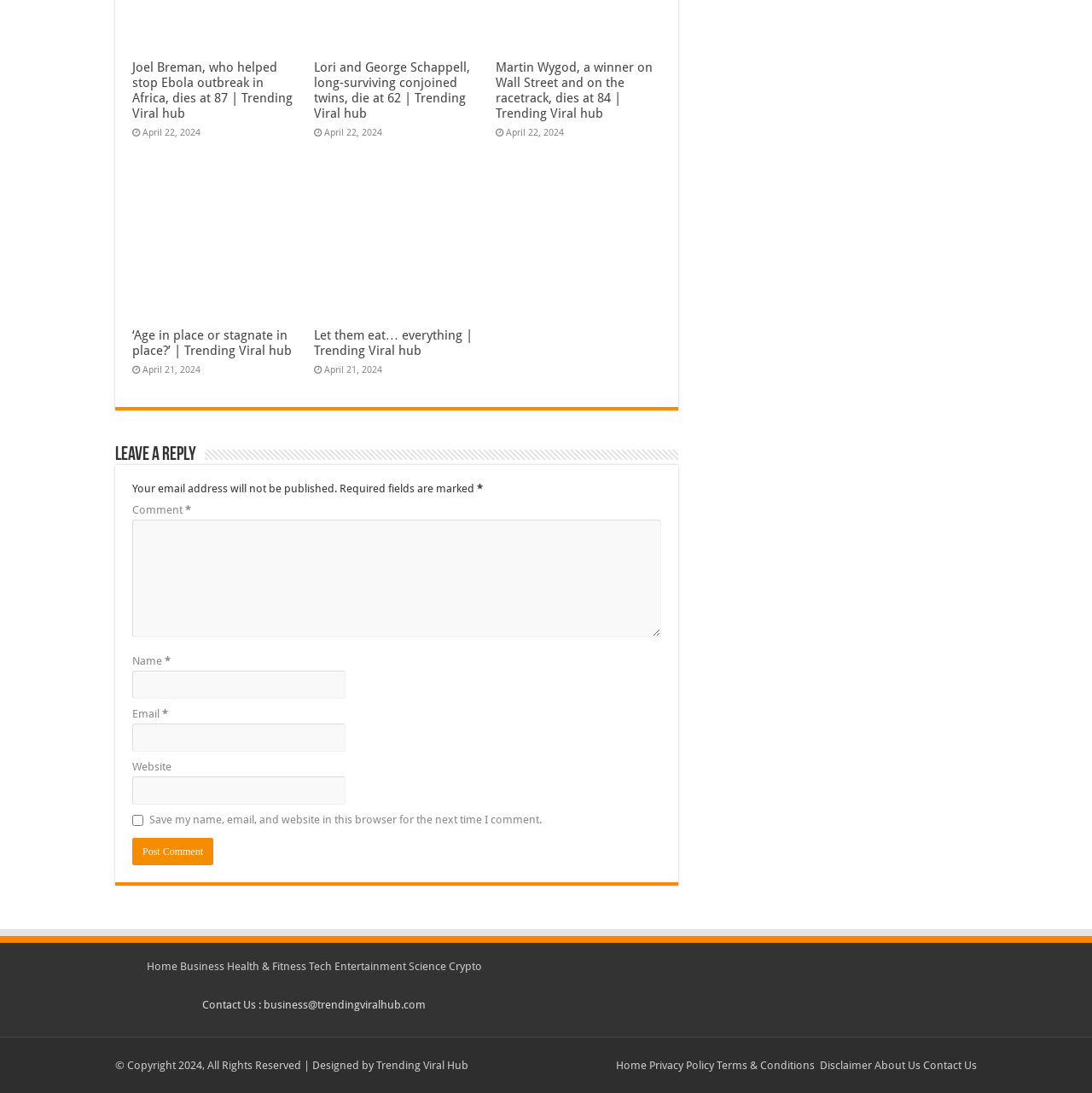Please specify the coordinates of the bounding box for the element that should be clicked to carry out this instruction: "Click on the 'Home' link at the top". The coordinates must be four float numbers between 0 and 1, formatted as [left, top, right, bottom].

[0.134, 0.878, 0.162, 0.89]